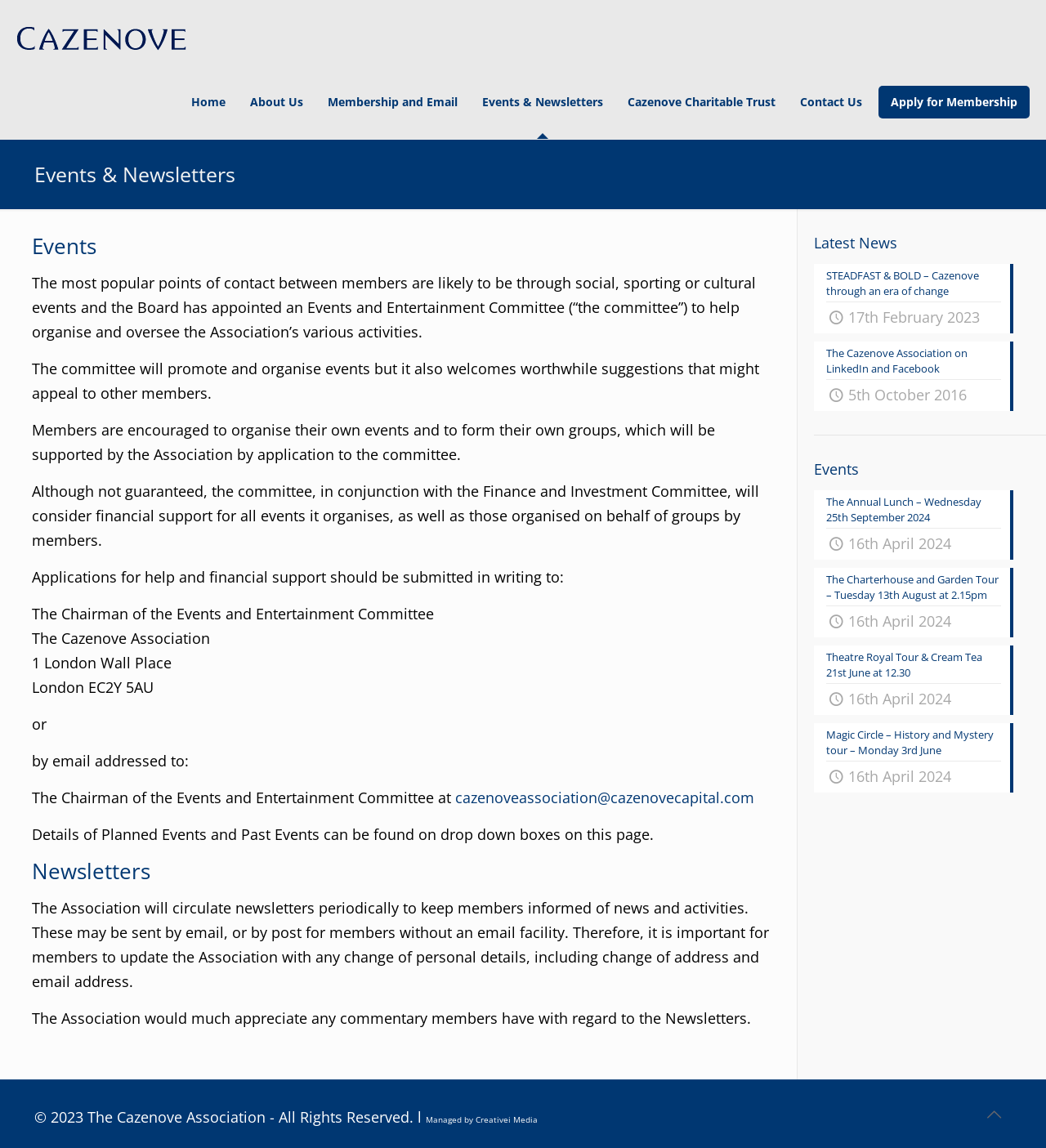Based on the image, provide a detailed response to the question:
What is the frequency of newsletters circulation?

The Association will circulate newsletters periodically to keep members informed of news and activities, as mentioned in the text 'The Association will circulate newsletters periodically to keep members informed of news and activities.'